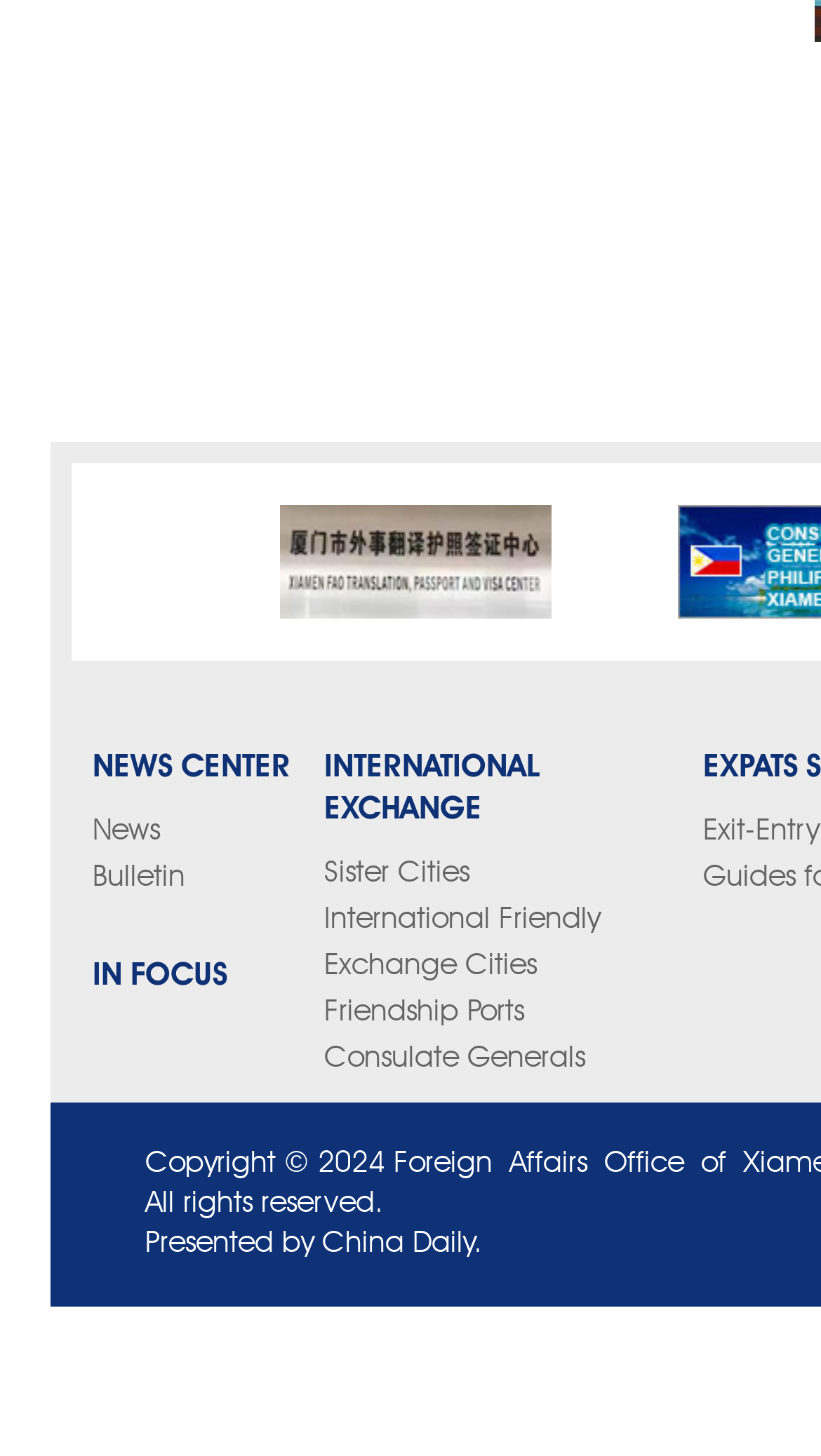Please specify the coordinates of the bounding box for the element that should be clicked to carry out this instruction: "Visit WTLF on LinkedIn". The coordinates must be four float numbers between 0 and 1, formatted as [left, top, right, bottom].

None